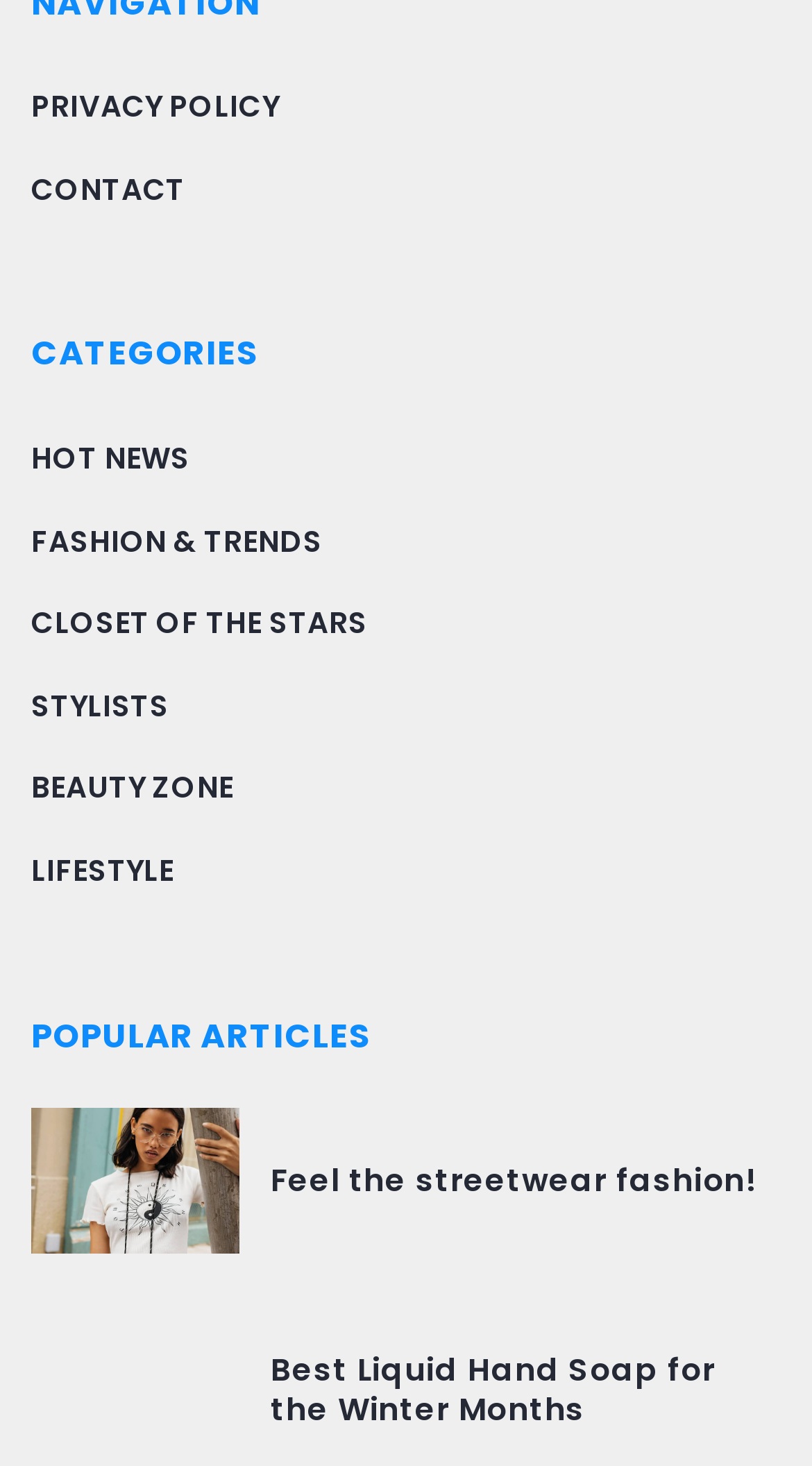Could you specify the bounding box coordinates for the clickable section to complete the following instruction: "Check popular articles"?

[0.038, 0.69, 0.456, 0.722]